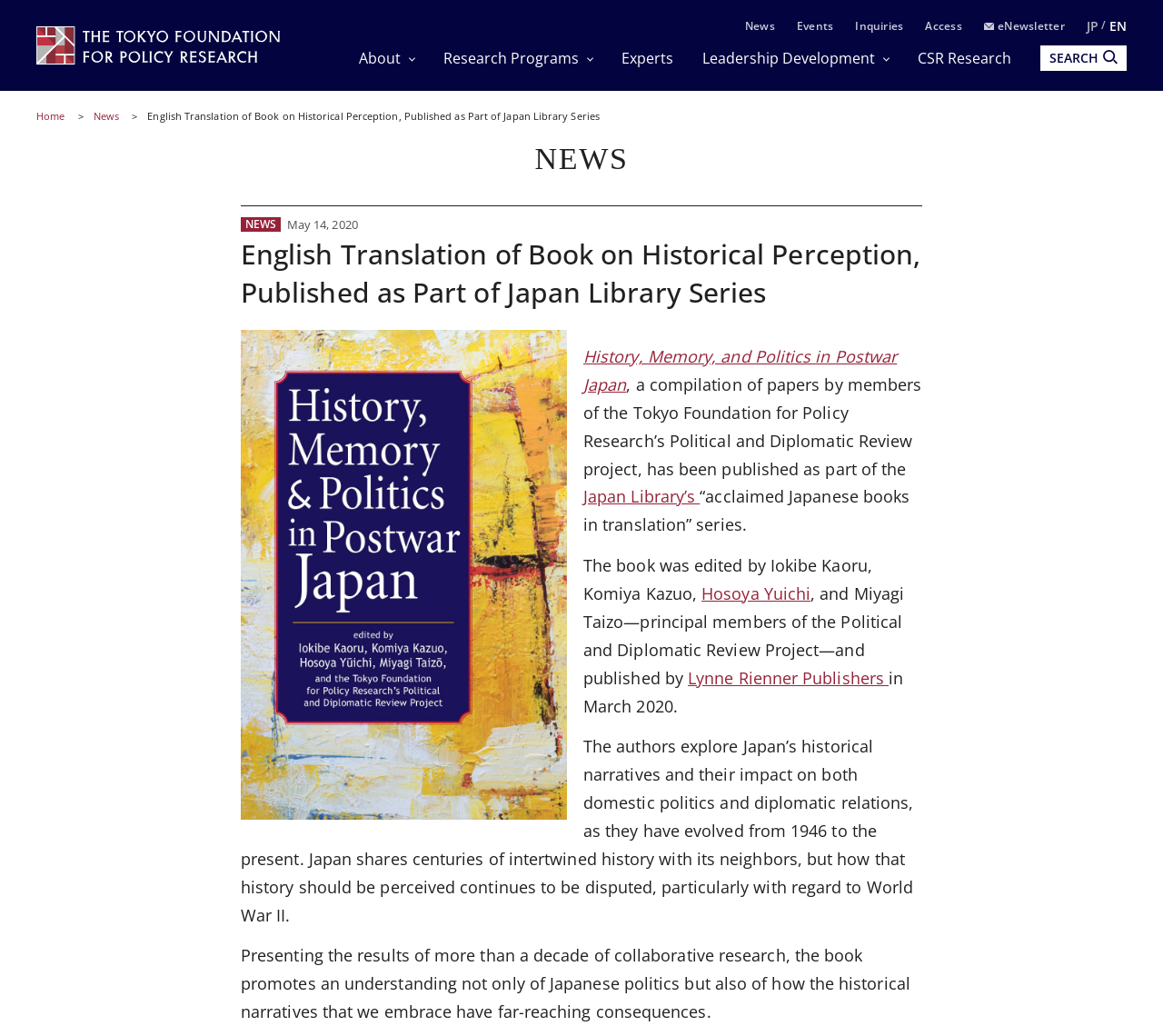Please find the bounding box coordinates of the element that must be clicked to perform the given instruction: "Contact us by clicking the 'Need Help? Contact Us!' link". The coordinates should be four float numbers from 0 to 1, i.e., [left, top, right, bottom].

None